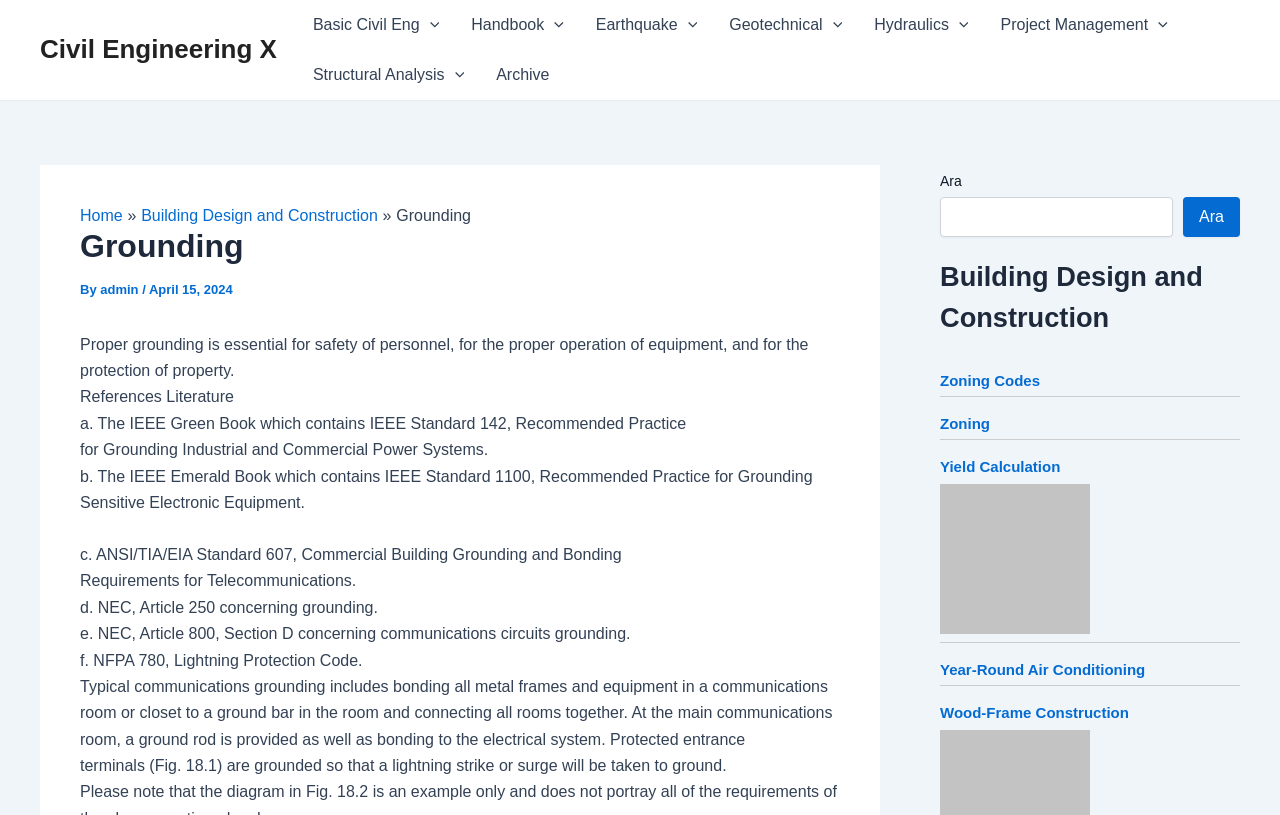Using the element description parent_node: Handbook aria-label="Menu Toggle", predict the bounding box coordinates for the UI element. Provide the coordinates in (top-left x, top-left y, bottom-right x, bottom-right y) format with values ranging from 0 to 1.

[0.425, 0.0, 0.44, 0.061]